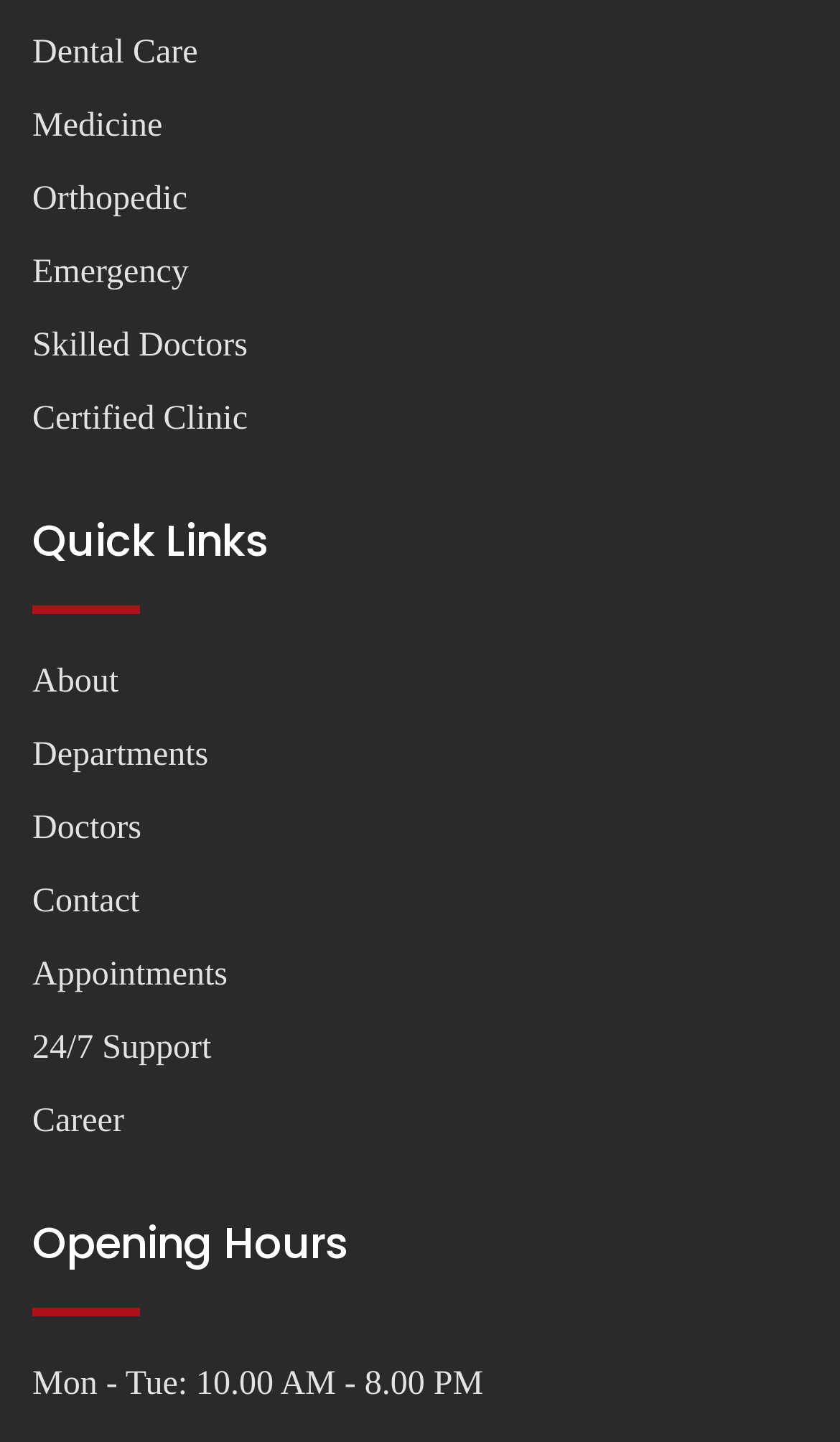What is the first department listed?
Using the details shown in the screenshot, provide a comprehensive answer to the question.

The first department listed is 'Dental Care' which is a link located at the top of the webpage with a bounding box of [0.038, 0.024, 0.236, 0.05].